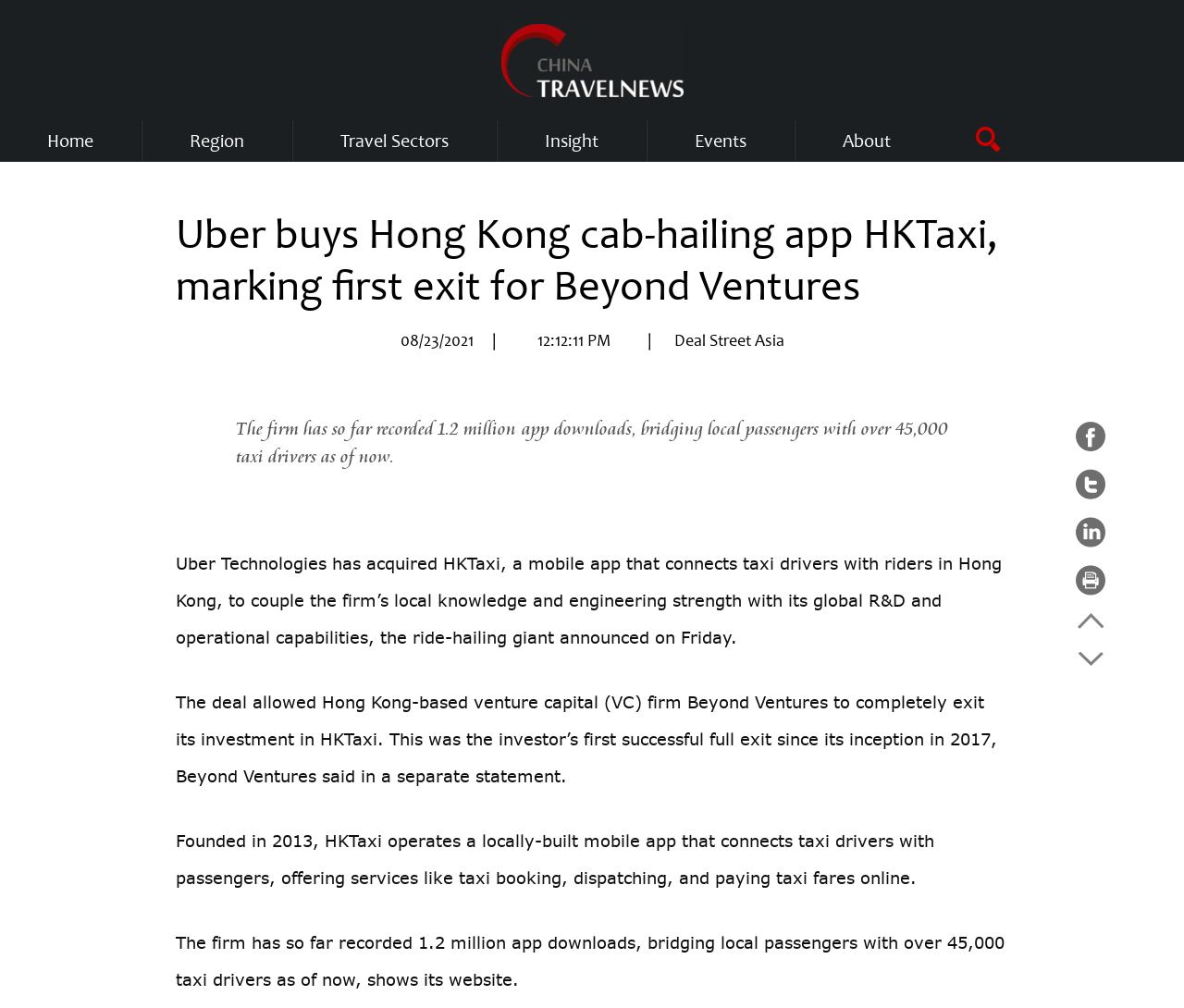Examine the image carefully and respond to the question with a detailed answer: 
How many taxi drivers are connected by the app?

The answer can be found in the paragraph that starts with 'The firm has so far recorded 1.2 million app downloads, bridging local passengers with over 45,000 taxi drivers as of now.' which indicates that the app has connected 45,000 taxi drivers.